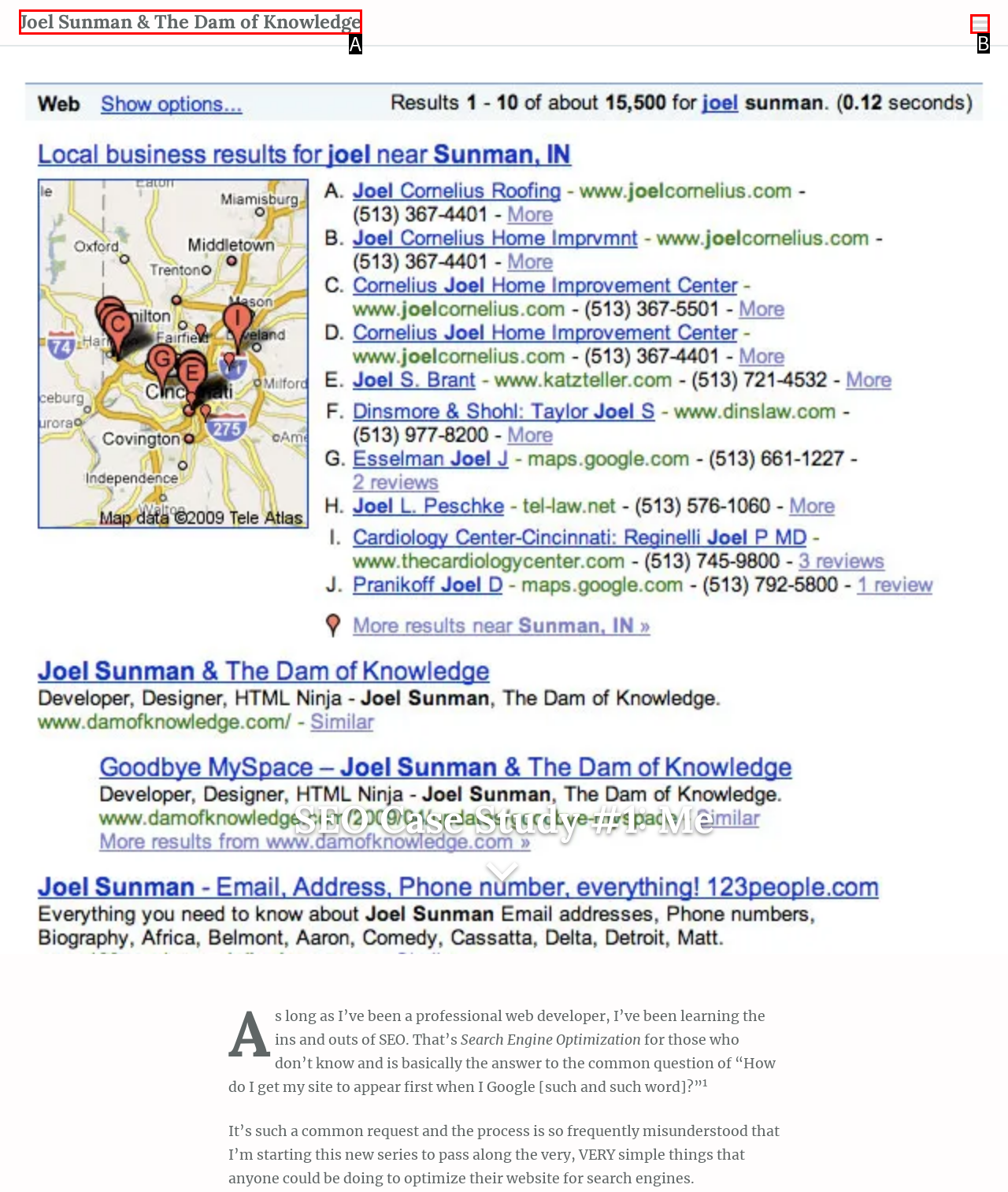What letter corresponds to the UI element described here: Primary Menu
Reply with the letter from the options provided.

B